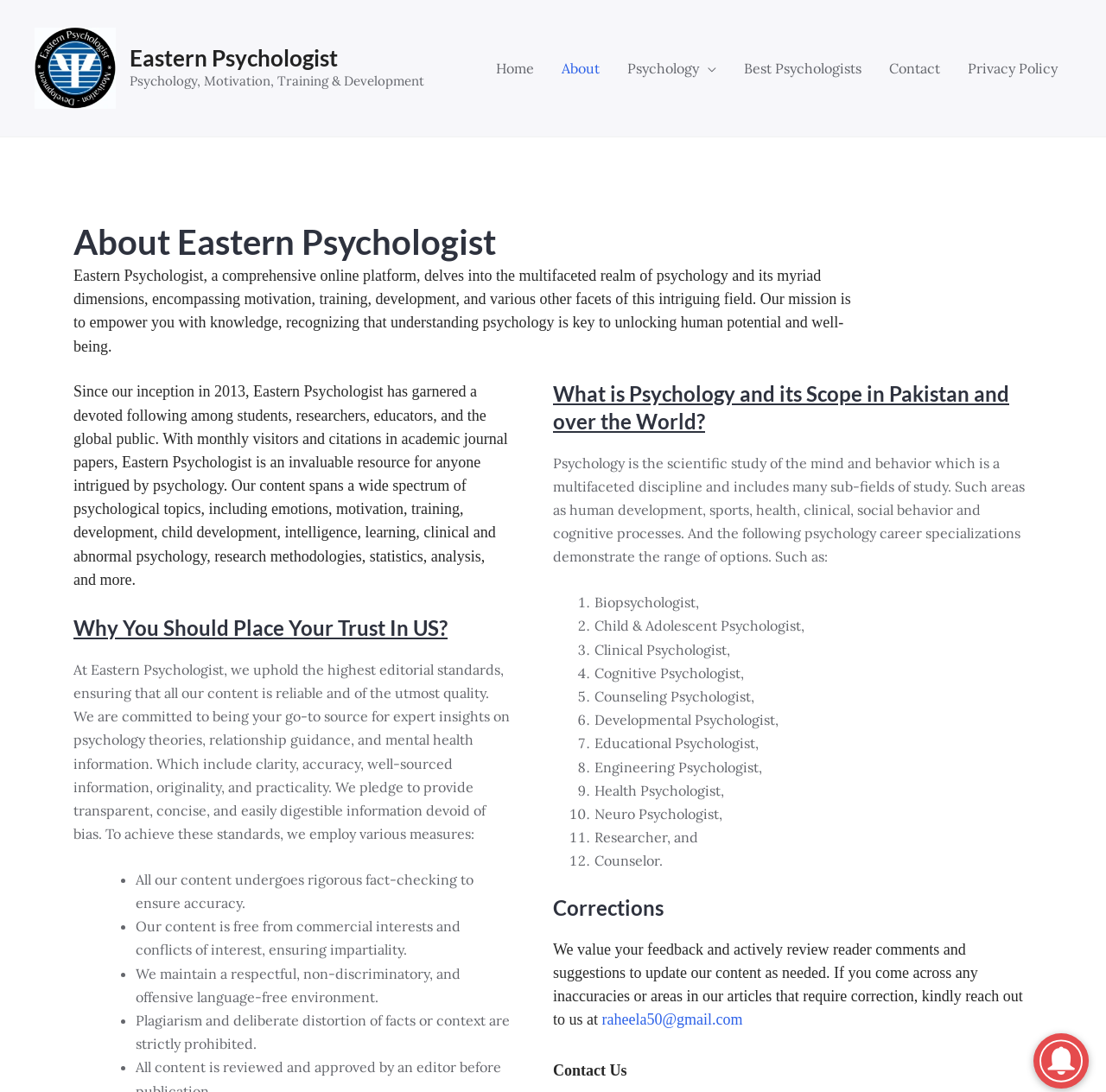Determine the bounding box coordinates of the section I need to click to execute the following instruction: "Click on the 'Home' link". Provide the coordinates as four float numbers between 0 and 1, i.e., [left, top, right, bottom].

[0.436, 0.035, 0.495, 0.09]